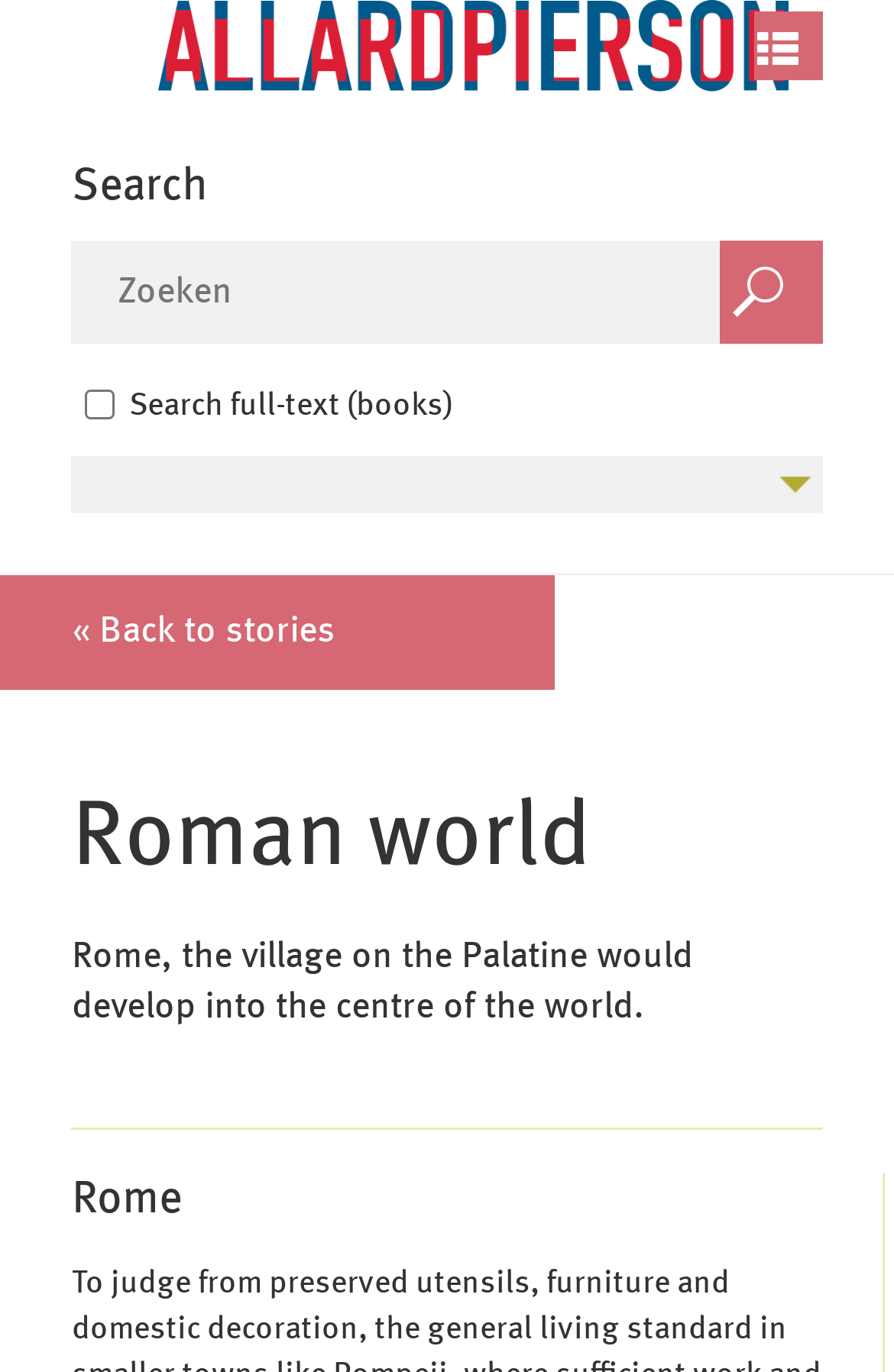Locate the bounding box of the user interface element based on this description: "« Back to stories".

[0.0, 0.419, 0.621, 0.503]